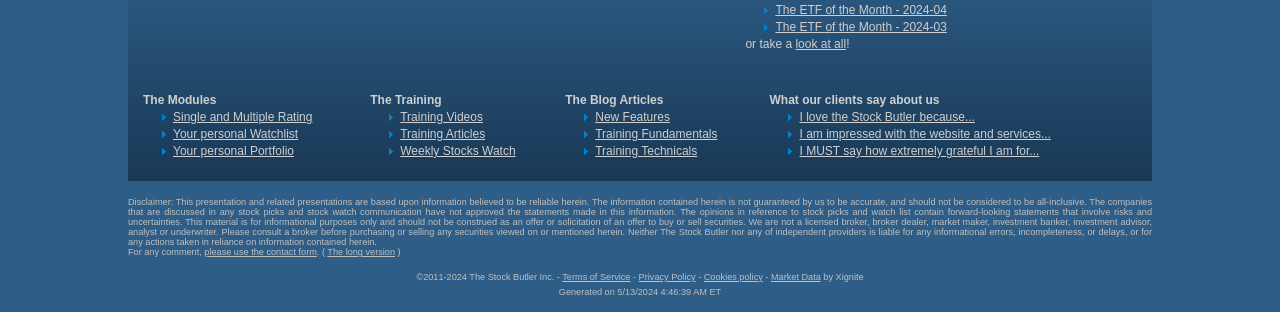How can users provide feedback or comments?
Relying on the image, give a concise answer in one word or a brief phrase.

Using the contact form